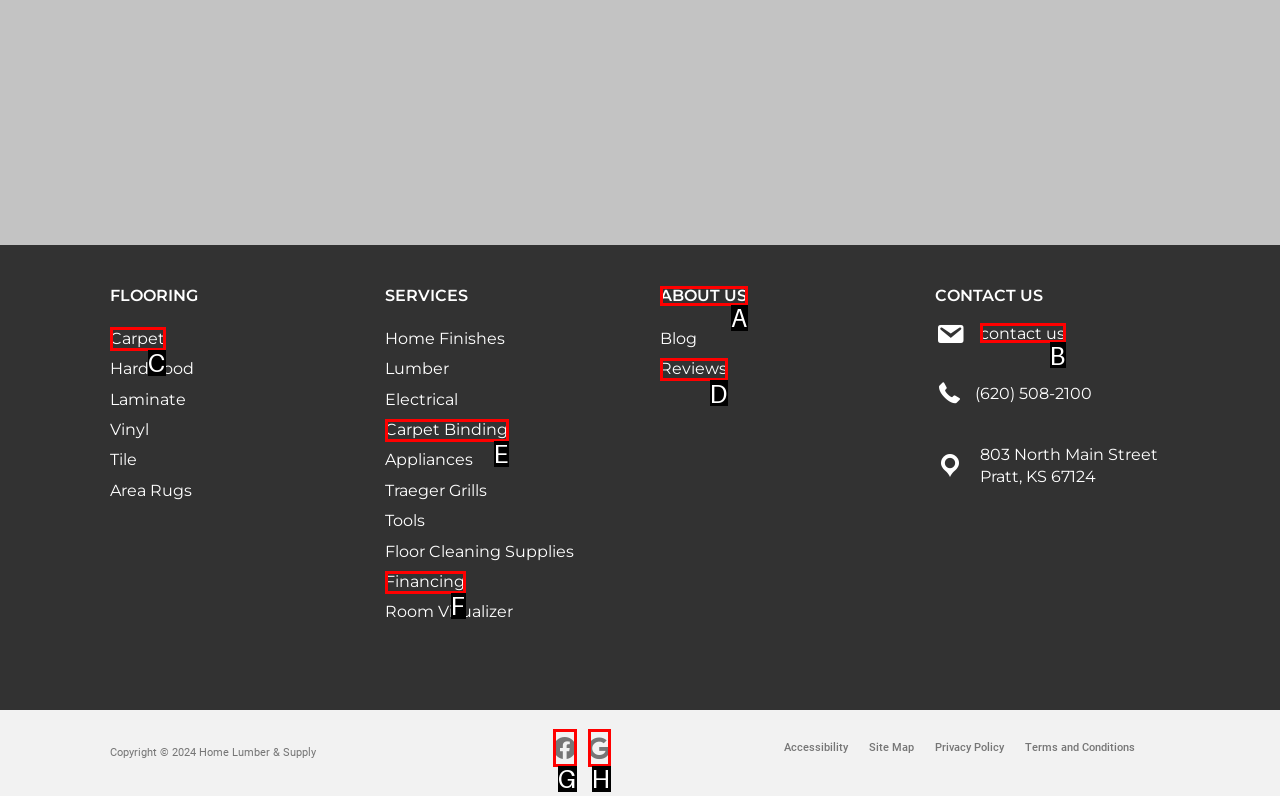Select the correct option based on the description: title="googleBusiness"
Answer directly with the option’s letter.

H